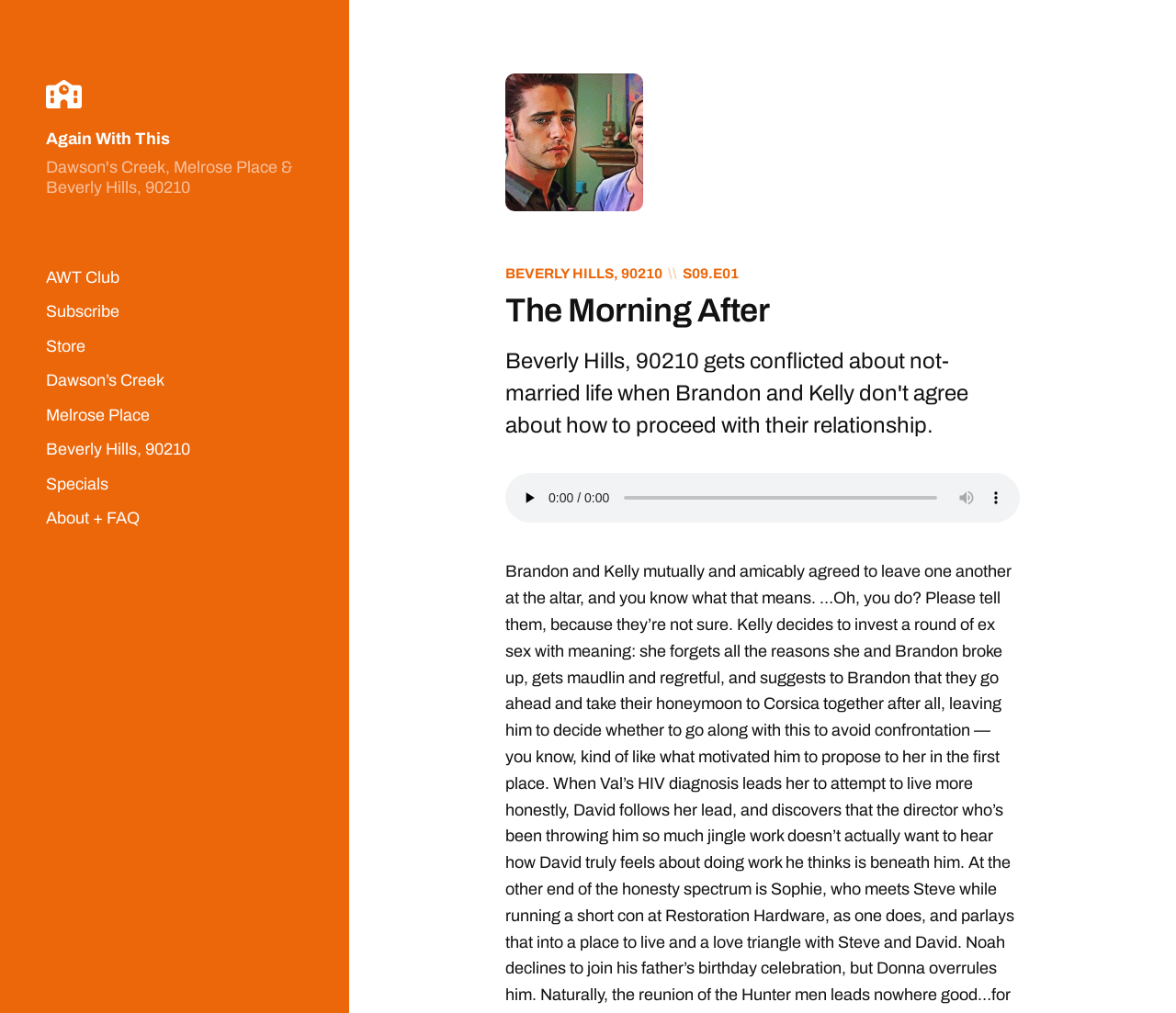Provide a brief response to the question below using a single word or phrase: 
What is the name of the TV show with the episode S09.E01?

Beverly Hills, 90210